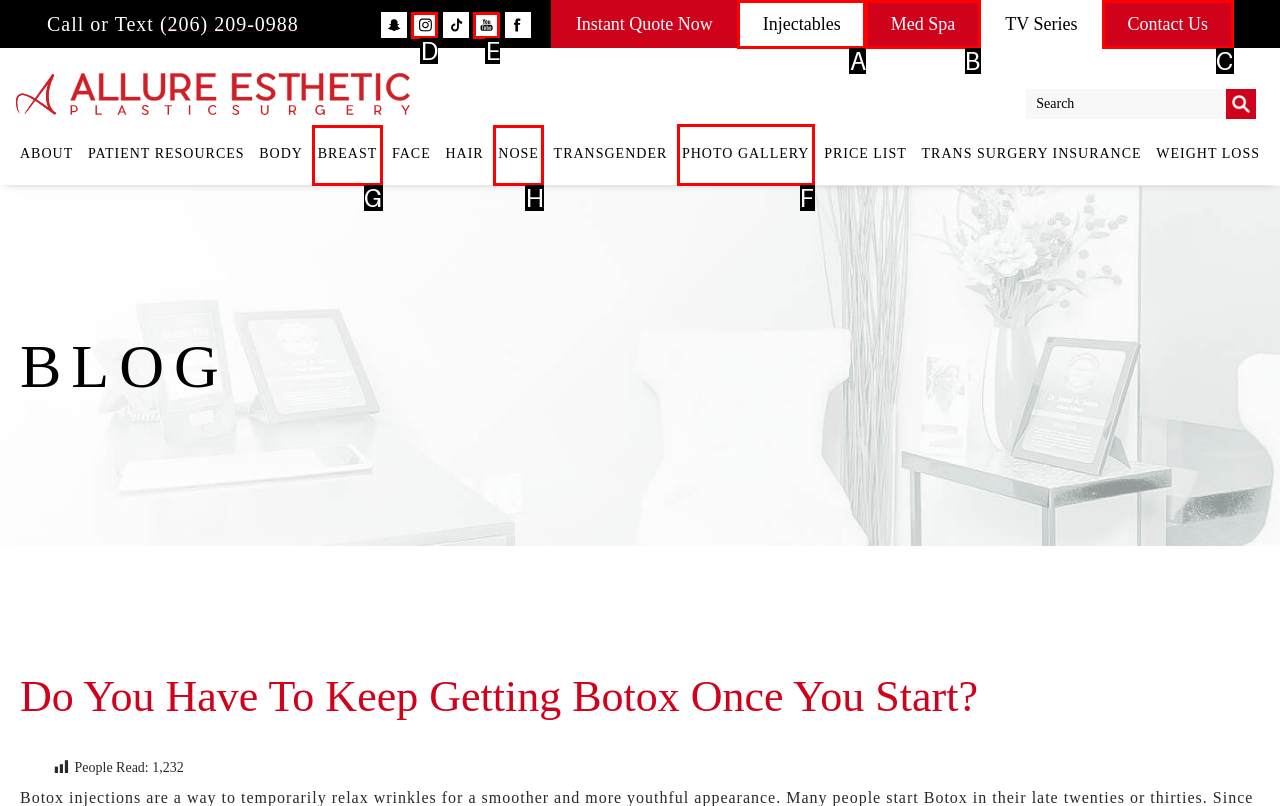Tell me which option I should click to complete the following task: Visit the photo gallery Answer with the option's letter from the given choices directly.

F